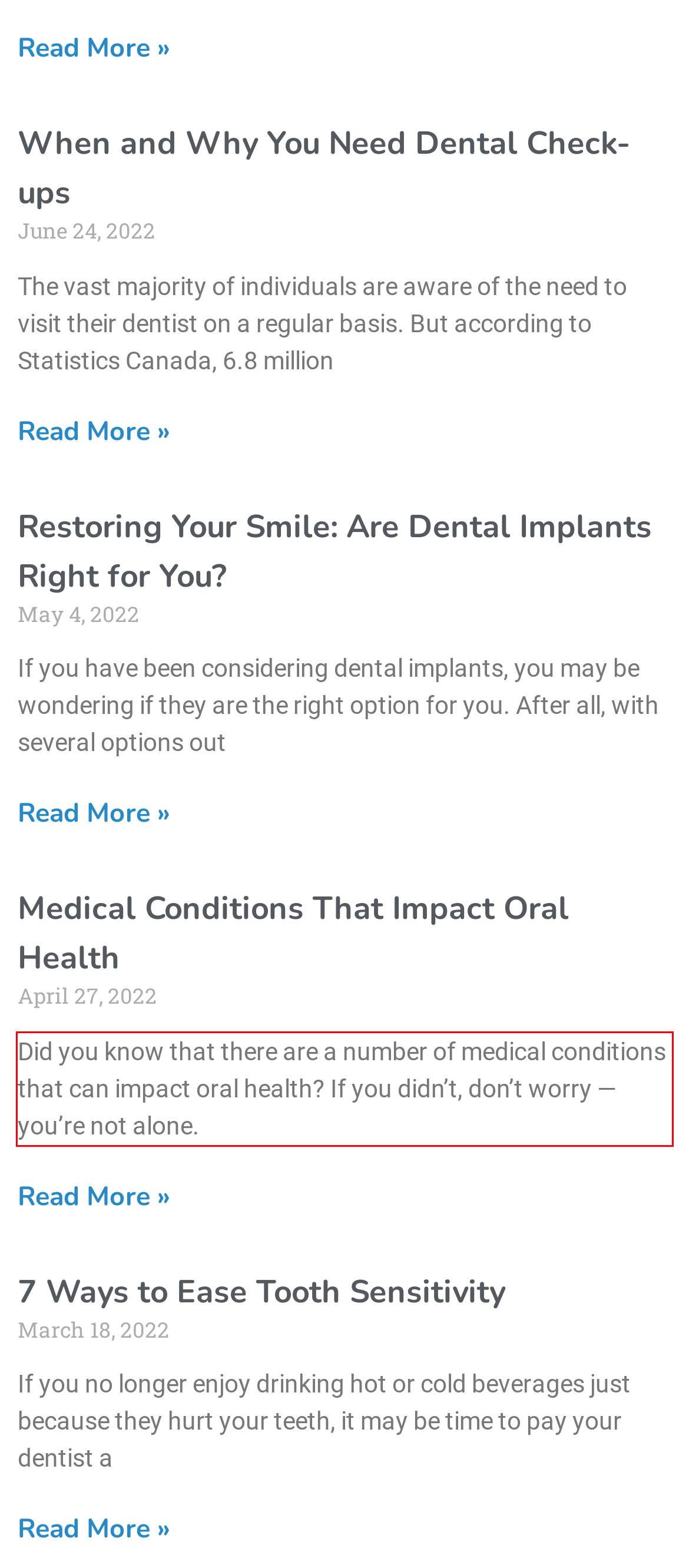In the given screenshot, locate the red bounding box and extract the text content from within it.

Did you know that there are a number of medical conditions that can impact oral health? If you didn’t, don’t worry — you’re not alone.